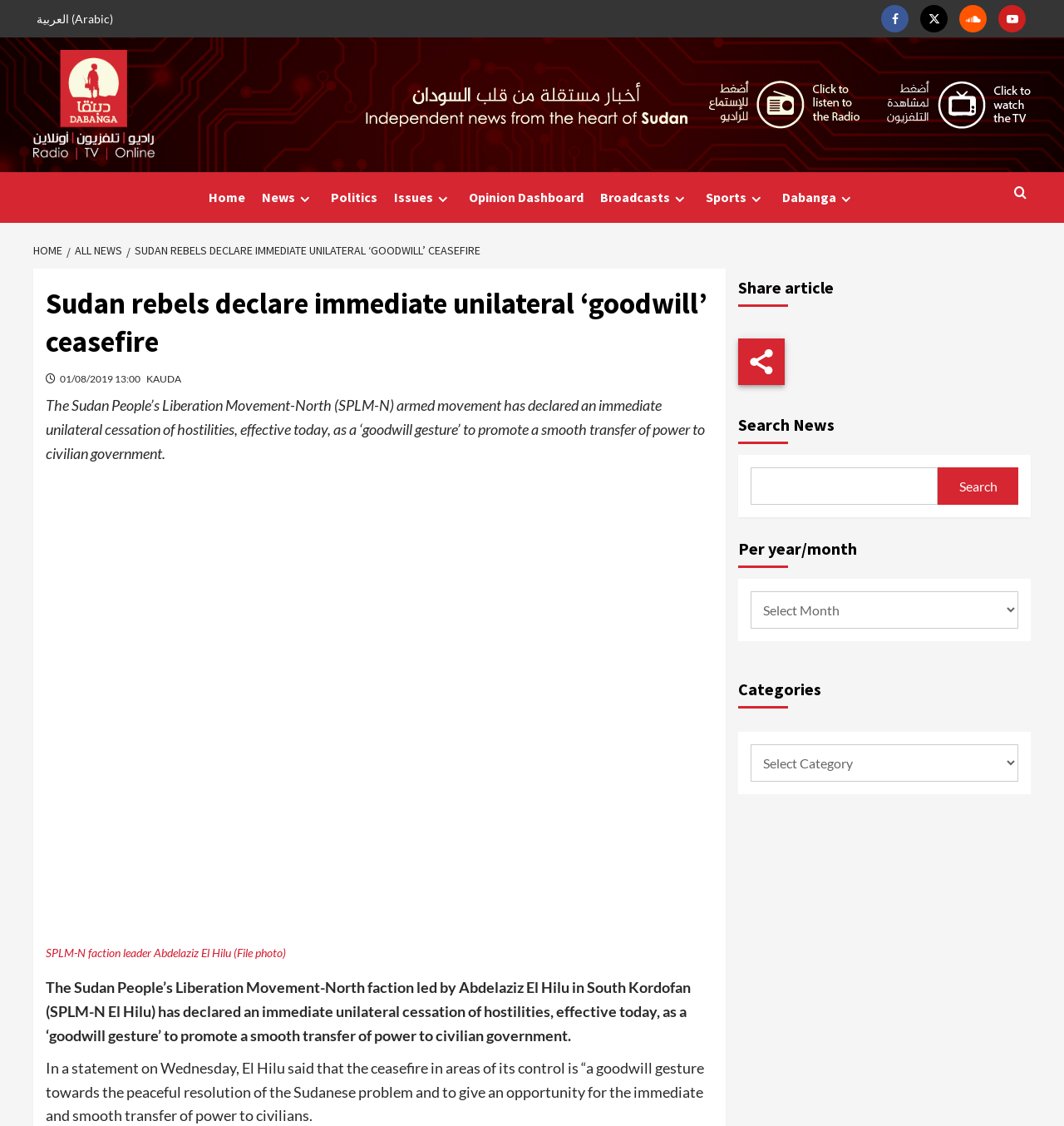Provide the bounding box coordinates of the HTML element described by the text: "Broadcasts". The coordinates should be in the format [left, top, right, bottom] with values between 0 and 1.

[0.556, 0.153, 0.655, 0.198]